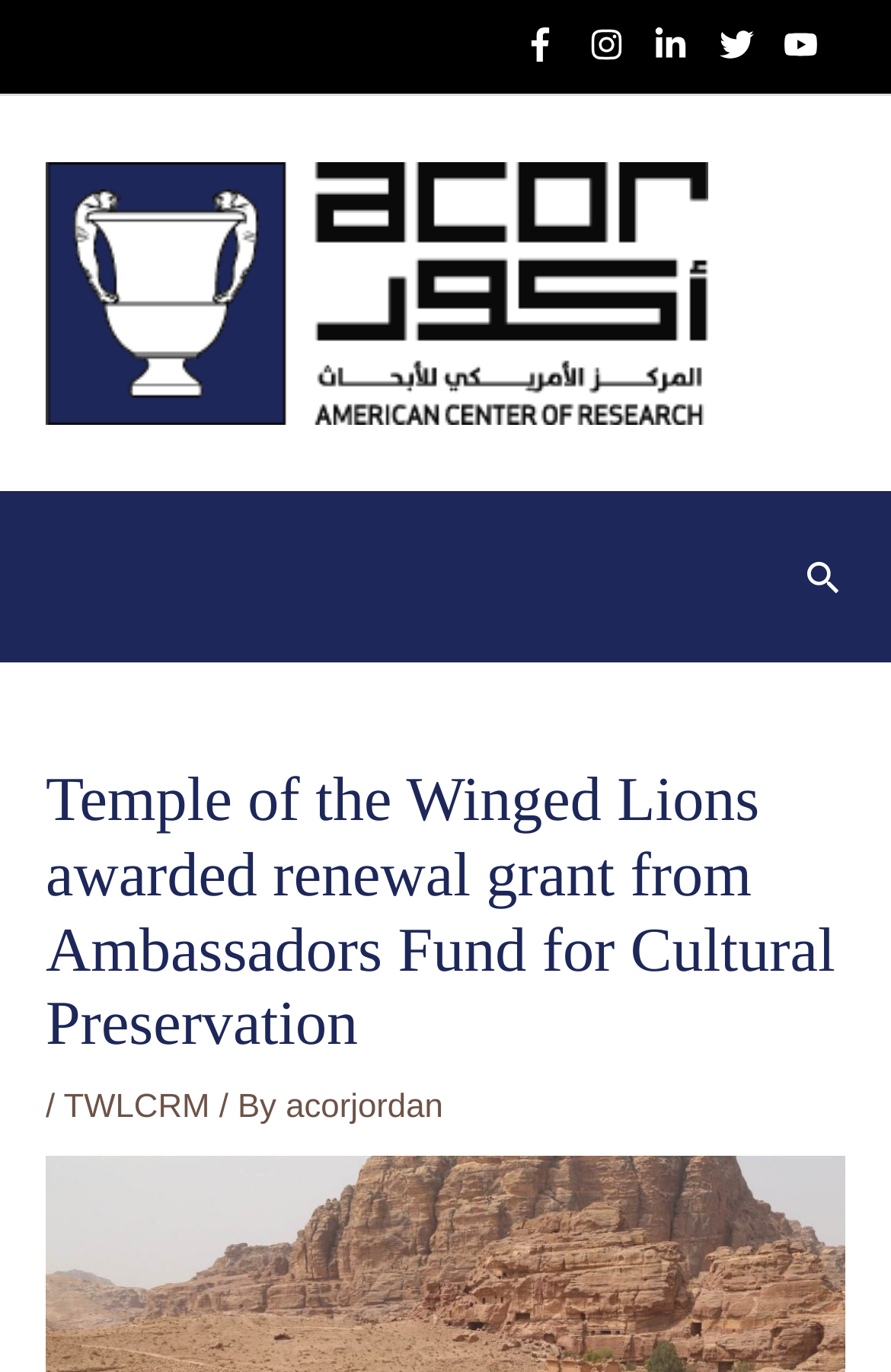Predict the bounding box of the UI element based on the description: "aria-label="twitter"". The coordinates should be four float numbers between 0 and 1, formatted as [left, top, right, bottom].

[0.807, 0.02, 0.87, 0.045]